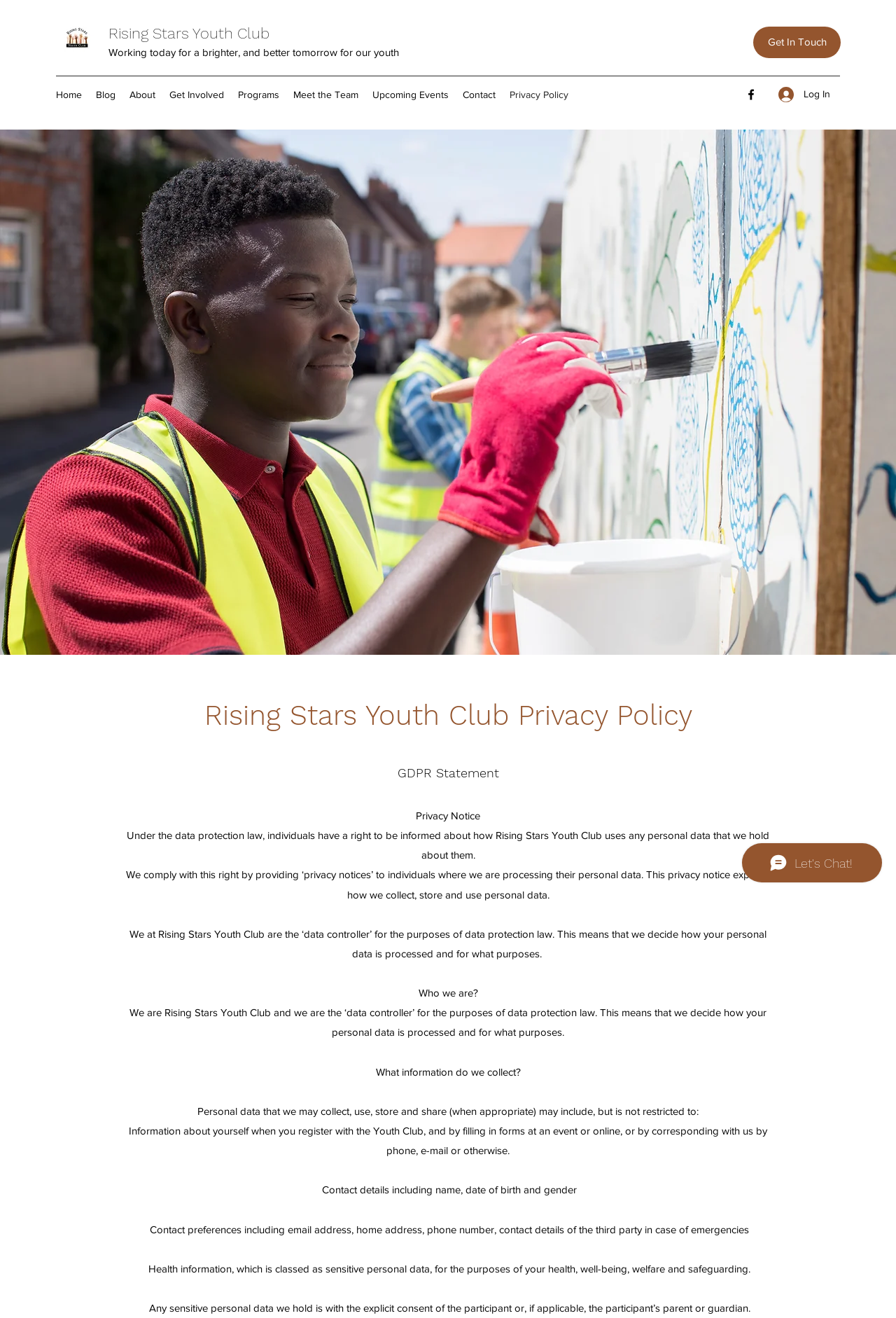Determine the bounding box coordinates for the UI element described. Format the coordinates as (top-left x, top-left y, bottom-right x, bottom-right y) and ensure all values are between 0 and 1. Element description: Get In Touch

[0.841, 0.02, 0.938, 0.044]